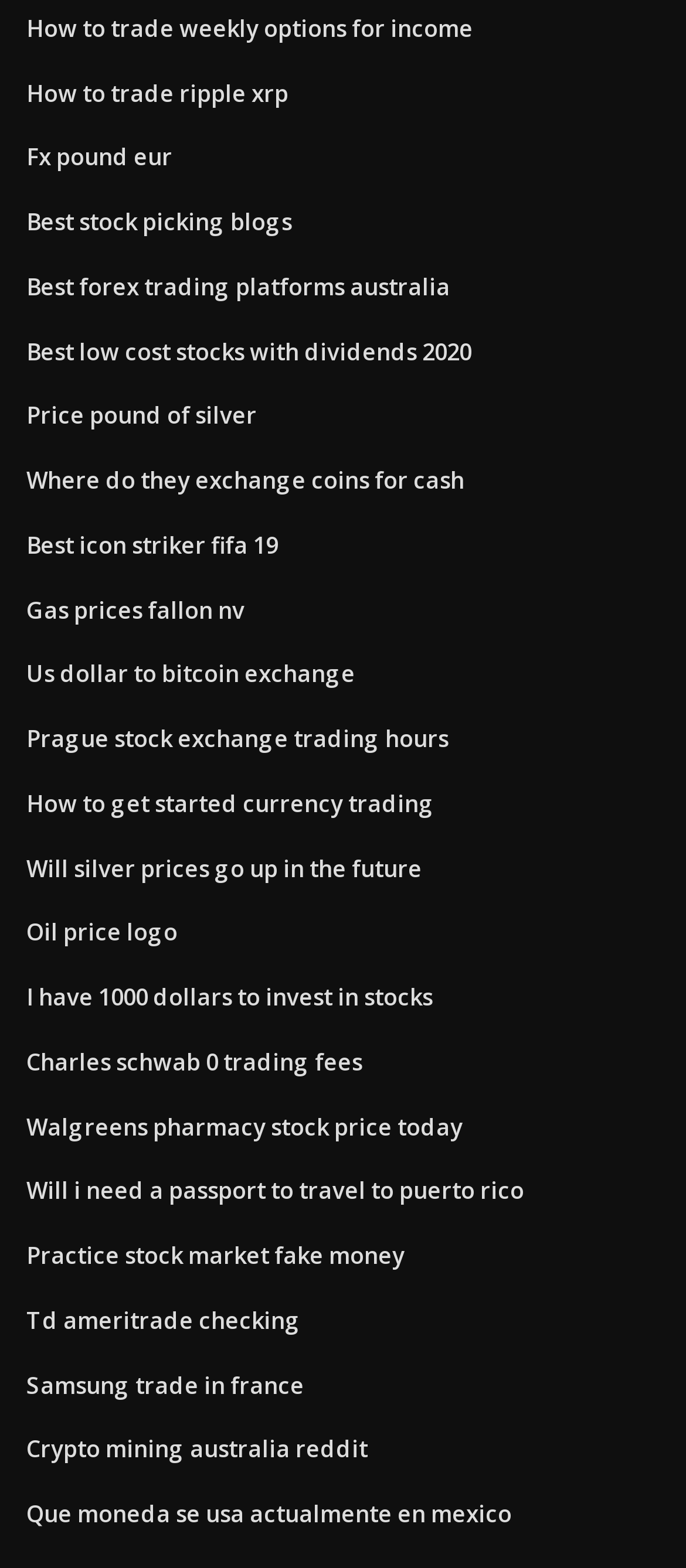Use one word or a short phrase to answer the question provided: 
What is the topic of the link with the word 'ripple'?

Ripple XRP trading